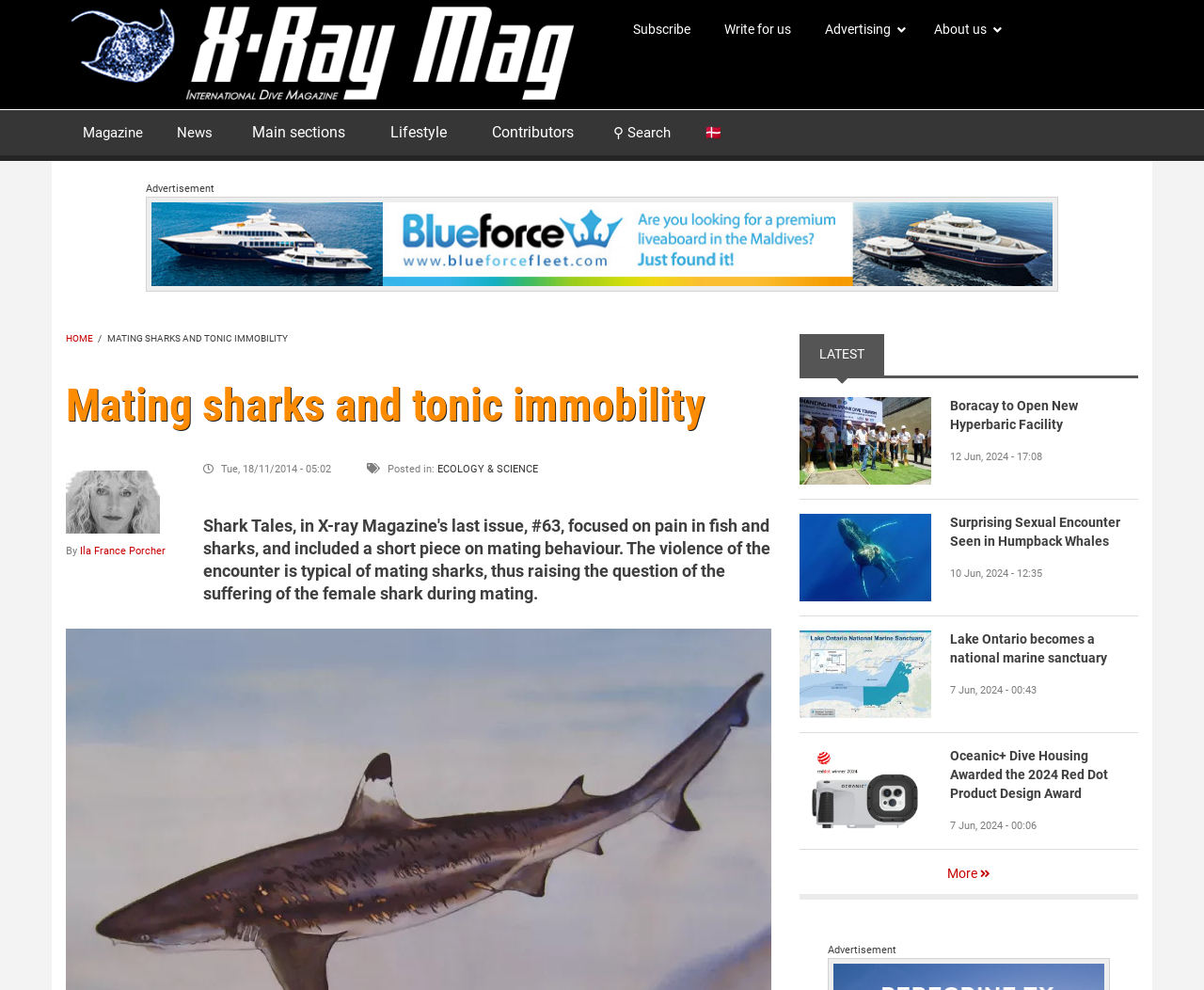Please identify the bounding box coordinates of the element I need to click to follow this instruction: "Click on the 'Home' link".

[0.055, 0.043, 0.477, 0.061]